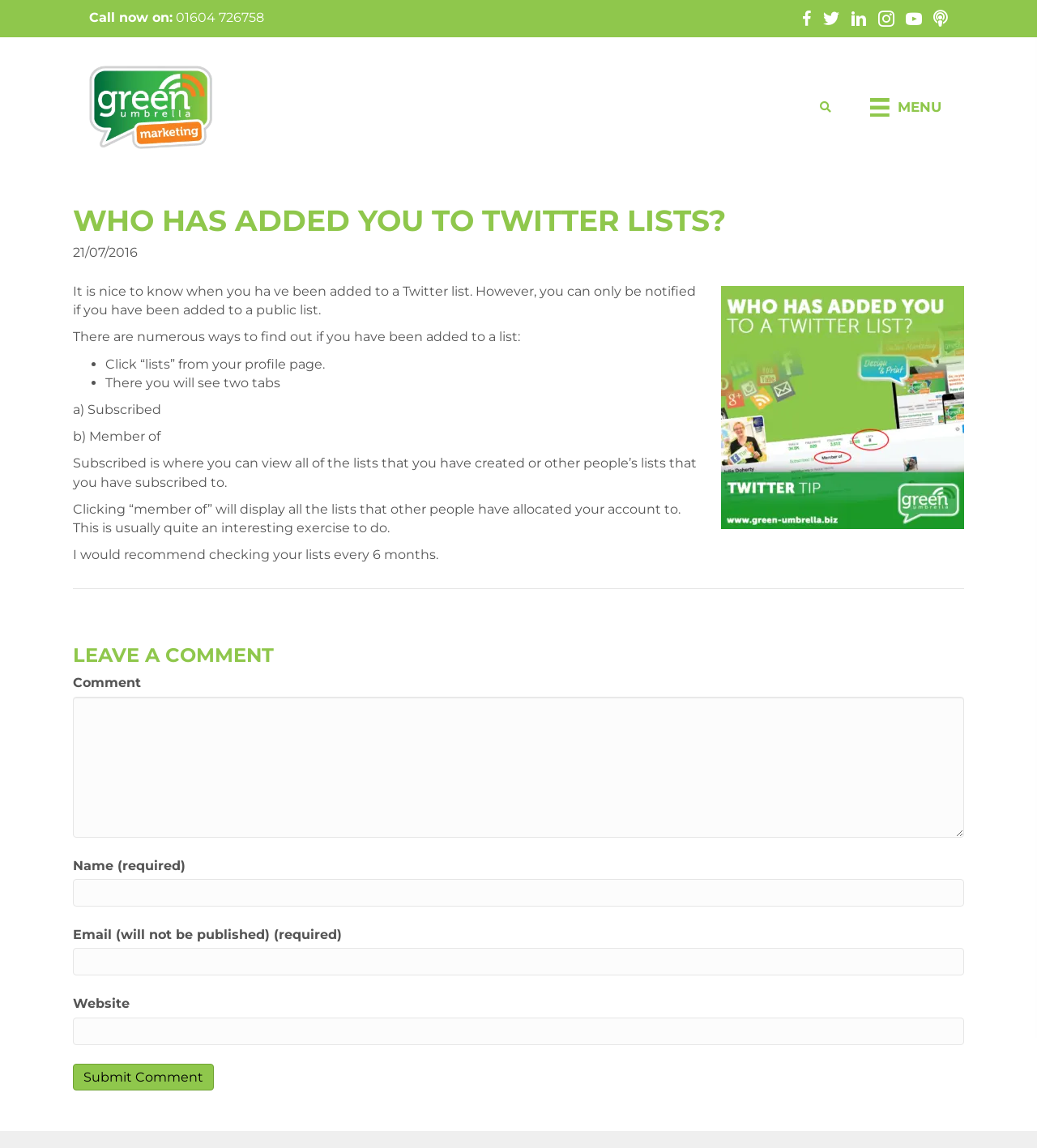Provide a thorough summary of the webpage.

This webpage is about finding out who has added you to a Twitter list. At the top, there is a phone number "01604 726758" and a link to "Green Umbrella Marketing" with a logo. On the top right, there is a search bar and a menu button.

The main content of the webpage is an article with a heading "WHO HAS ADDED YOU TO TWITTER LISTS?" and a date "21/07/2016". The article explains that it is nice to know when you have been added to a Twitter list, but you can only be notified if you have been added to a public list. There are numerous ways to find out if you have been added to a list, including clicking "lists" from your profile page, where you will see two tabs: "Subscribed" and "Member of". The "Subscribed" tab shows all the lists that you have created or other people's lists that you have subscribed to, while the "Member of" tab displays all the lists that other people have allocated your account to.

Below the article, there is a section to leave a comment. It includes a heading "LEAVE A COMMENT", a comment box, and fields to enter your name, email, and website. There is a "Submit Comment" button at the bottom.

There are two images on the page: one is the "Green Umbrella Marketing" logo at the top, and the other is an image related to Twitter lists in the middle of the article.